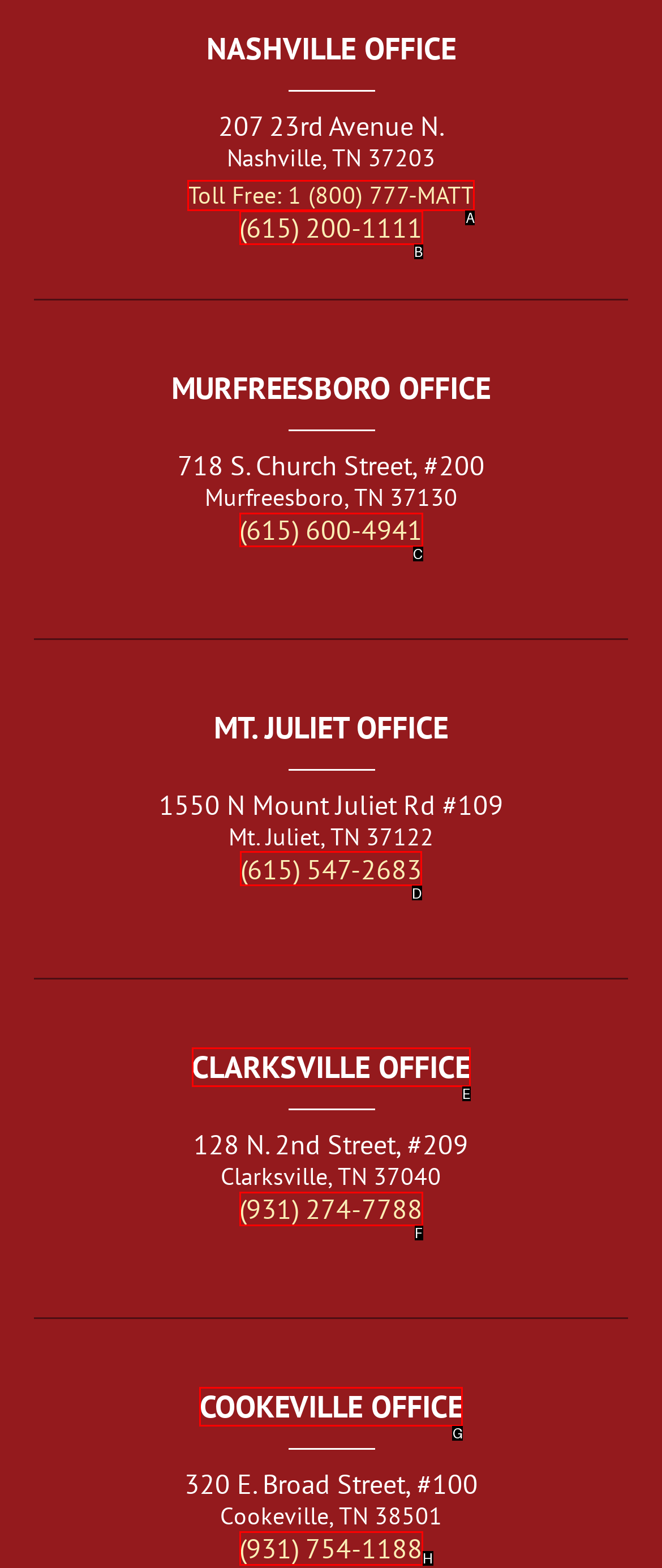Identify the letter of the UI element I need to click to carry out the following instruction: Call the Mt. Juliet office

D